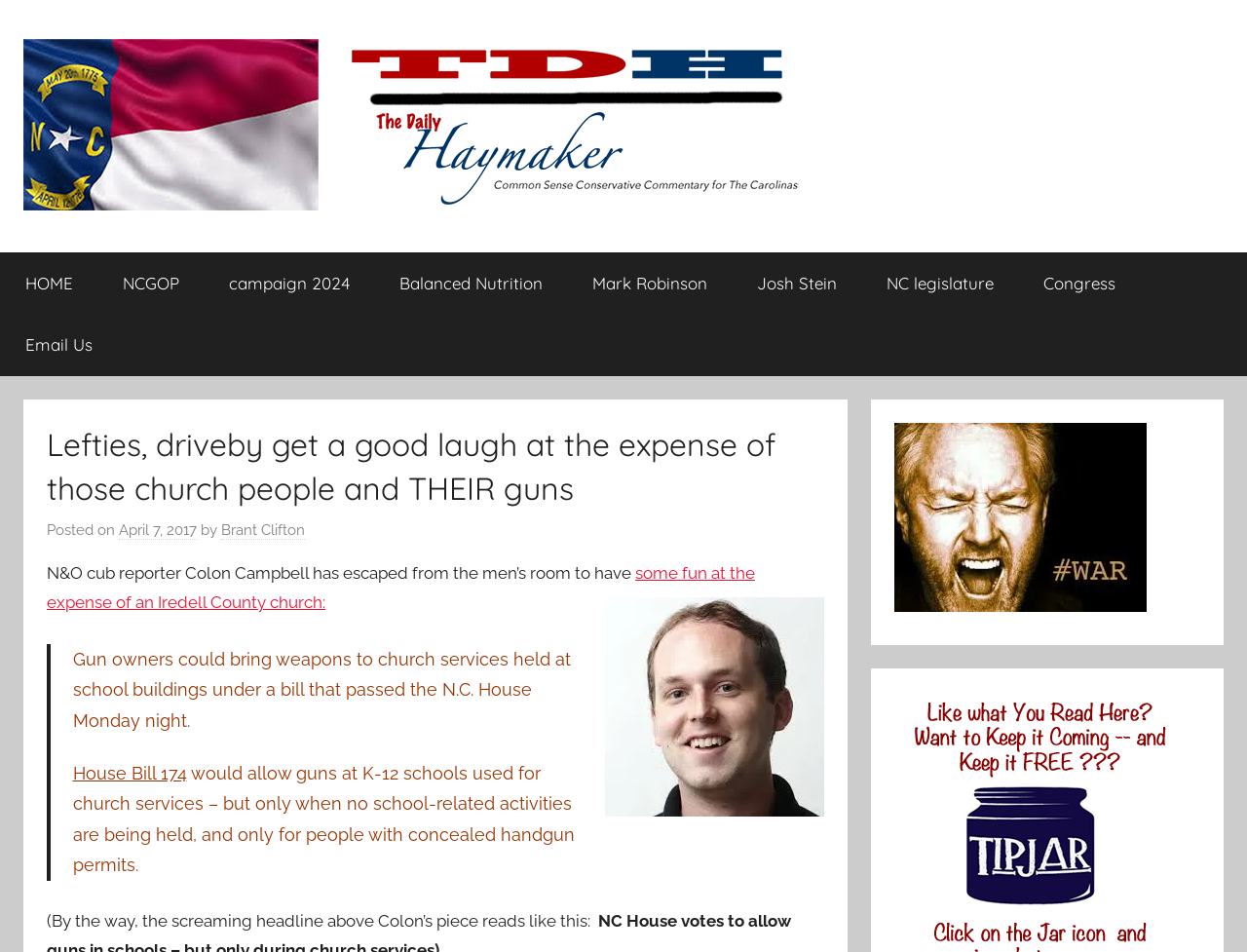Give an in-depth explanation of the webpage layout and content.

The webpage appears to be a blog post from "The Daily Haymaker" with a Carolina-flavored conservative commentary. At the top, there is a logo of "The Daily Haymaker" accompanied by a link to the website. Below the logo, there is a navigation menu with links to various sections, including "HOME", "NCGOP", "campaign 2024", and others.

The main content of the webpage is a blog post titled "Lefties, driveby get a good laugh at the expense of those church people and THEIR guns". The title is followed by a posting date, "April 7, 2017", and the author's name, "Brant Clifton". The article begins with a brief introduction, stating that N&O cub reporter Colon Campbell has escaped from the men's room to have some fun at the expense of an Iredell County church.

The main content of the article is a blockquote that discusses a bill that passed the N.C. House, allowing gun owners to bring weapons to church services held at school buildings. The blockquote provides more details about the bill, including the requirement for concealed handgun permits and the restriction to times when no school-related activities are being held.

Throughout the webpage, there are several links to other sections of the website, as well as a link to "Email Us" at the top. The overall layout is organized, with clear headings and concise text.